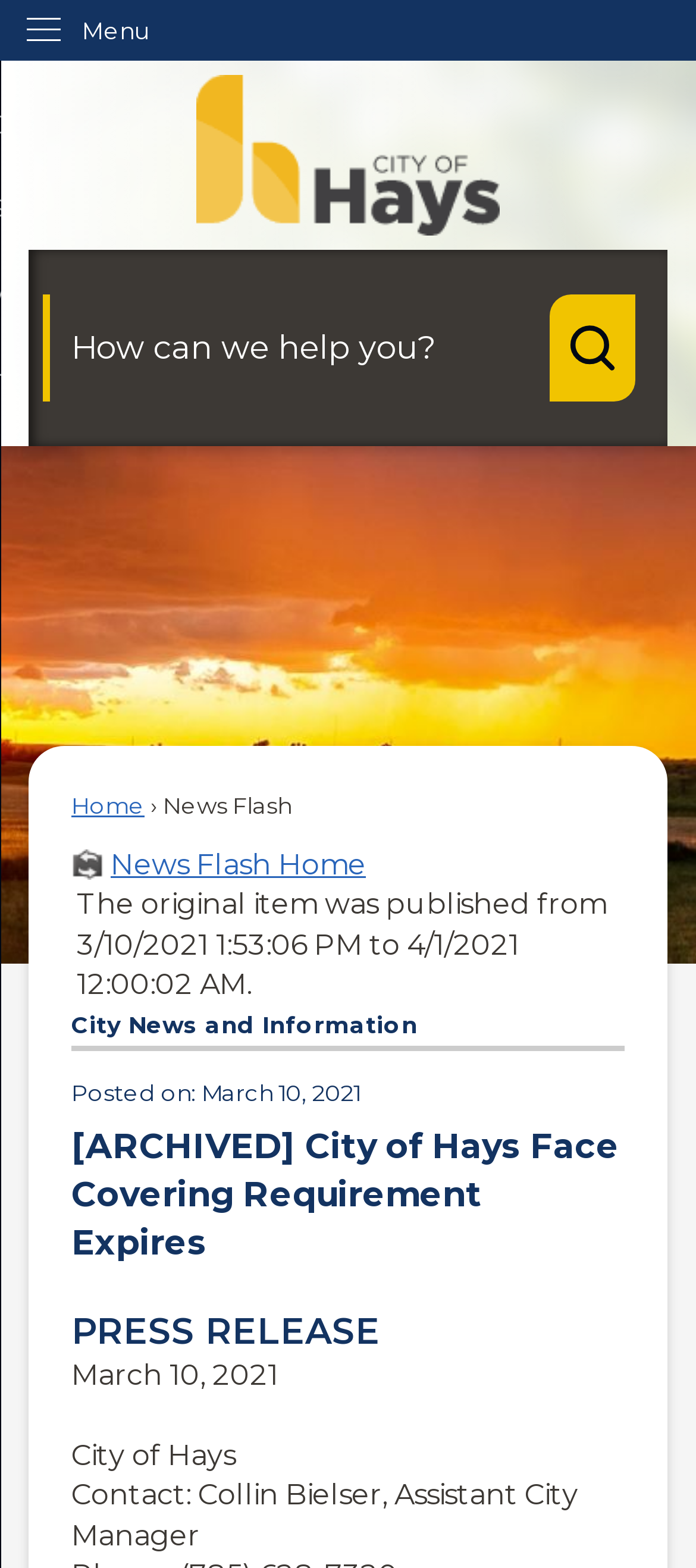Please give a one-word or short phrase response to the following question: 
What type of news is being displayed?

City news